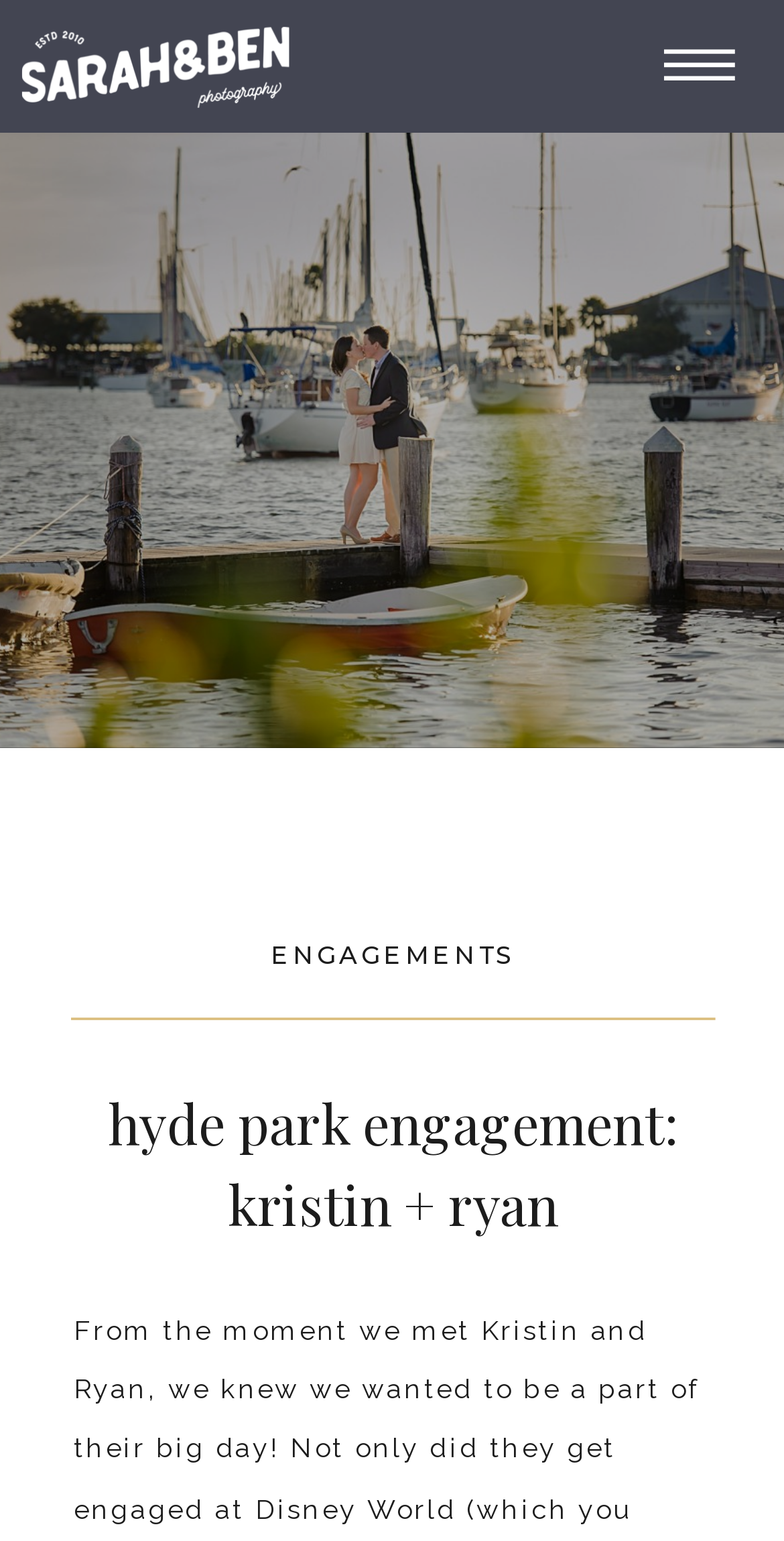Determine the main text heading of the webpage and provide its content.

hyde park engagement: kristin + ryan